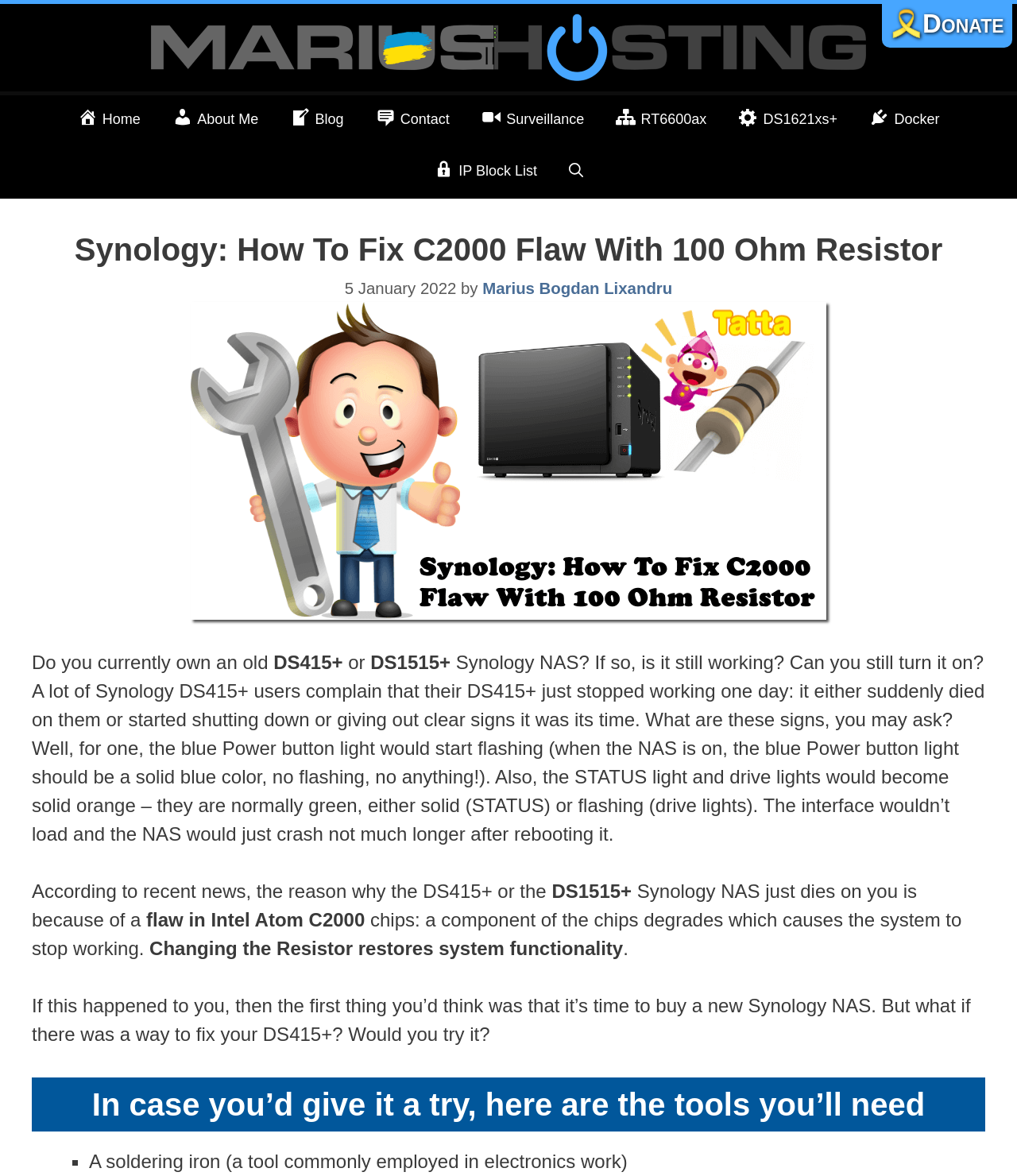What is the purpose of the soldering iron?
Give a one-word or short phrase answer based on the image.

electronics work